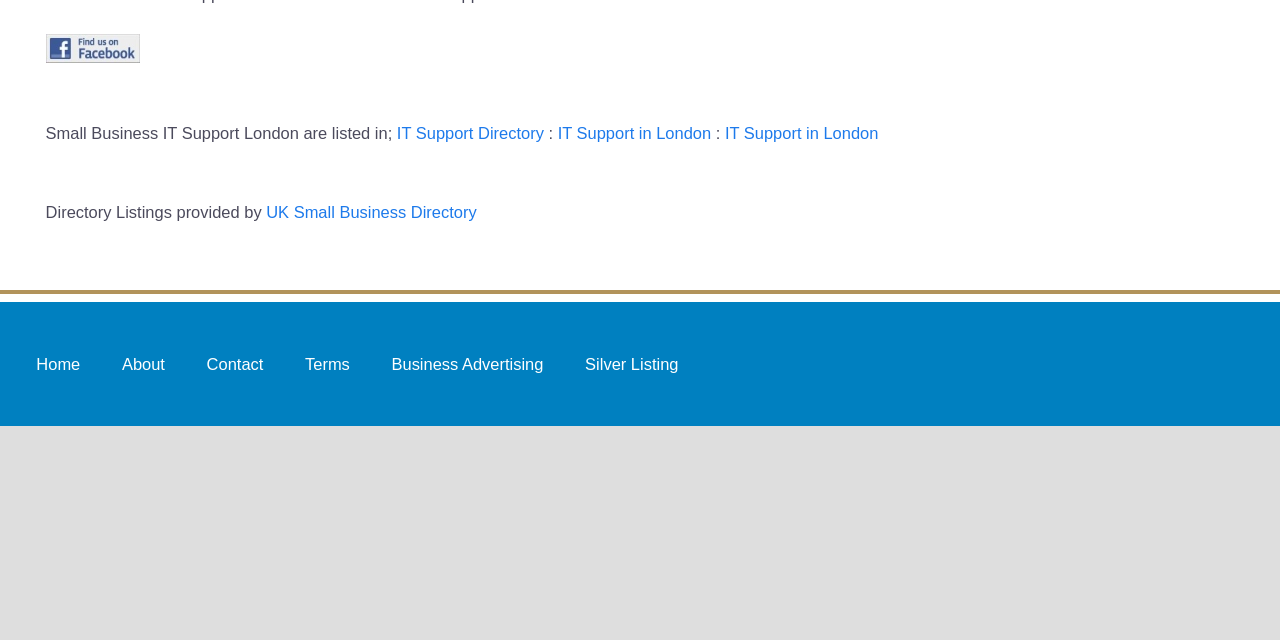Give the bounding box coordinates for this UI element: "About". The coordinates should be four float numbers between 0 and 1, arranged as [left, top, right, bottom].

[0.085, 0.534, 0.139, 0.601]